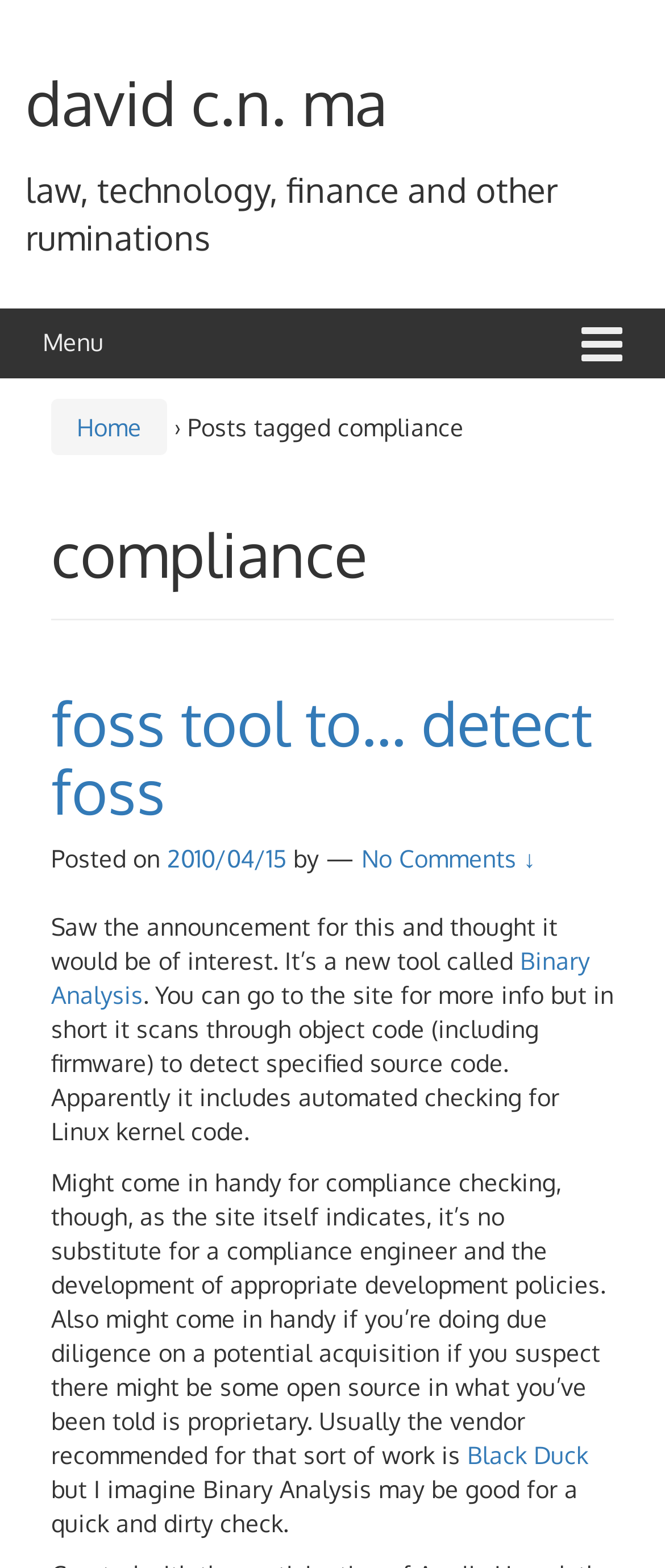Please specify the bounding box coordinates for the clickable region that will help you carry out the instruction: "Toggle the mobile menu".

[0.849, 0.196, 0.962, 0.241]